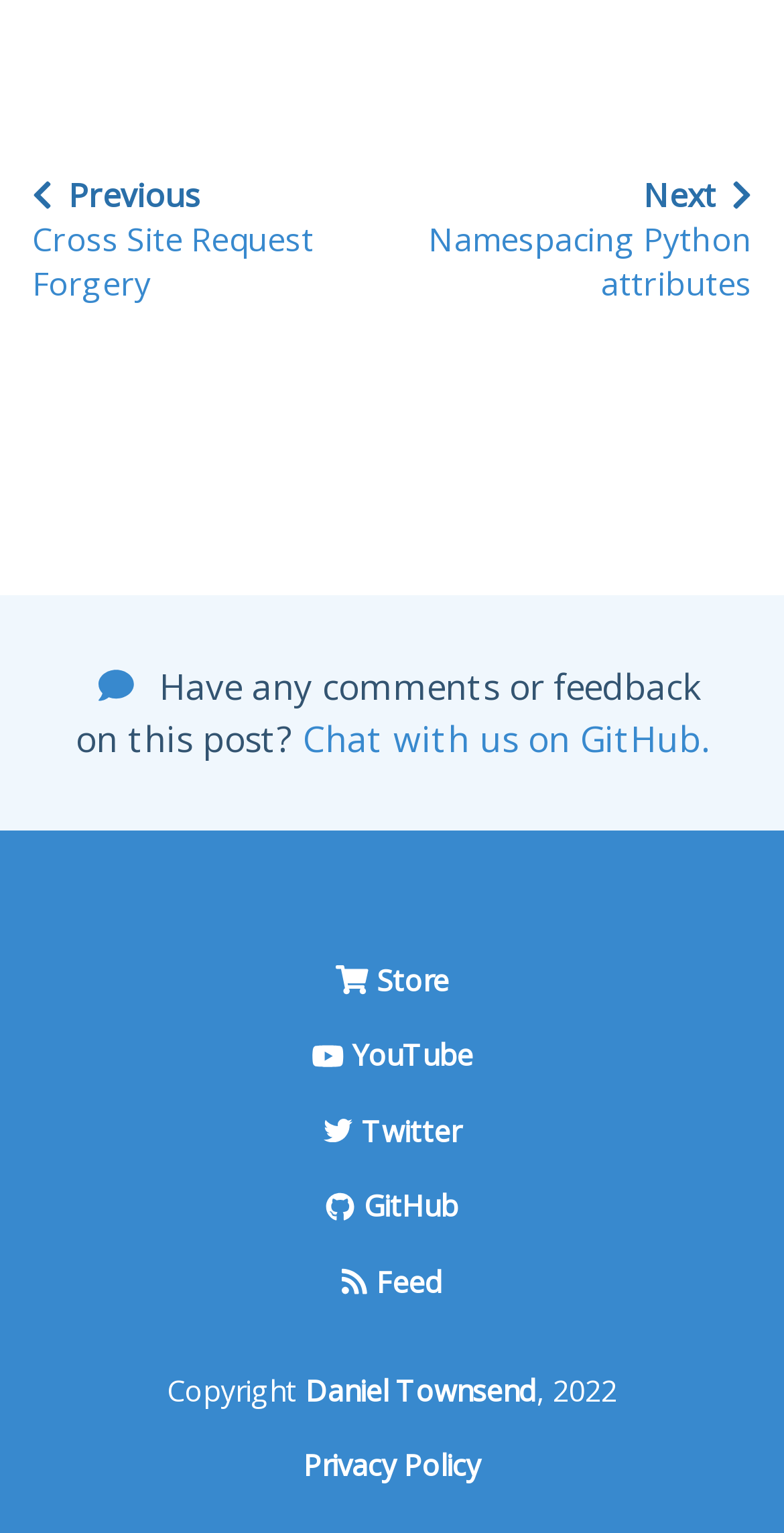Respond to the following query with just one word or a short phrase: 
How many navigation links are there at the top?

2